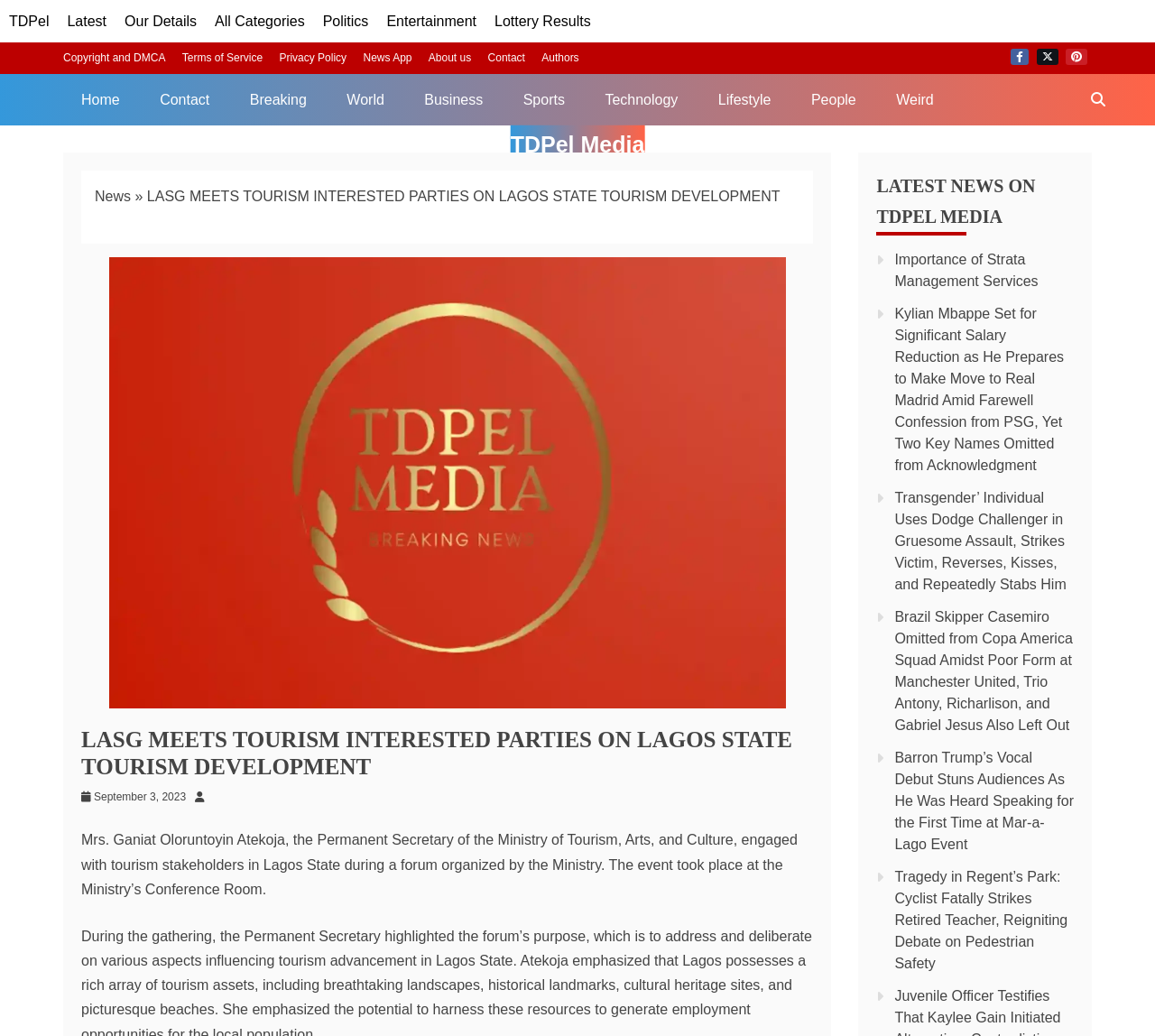How many categories are listed?
Carefully analyze the image and provide a thorough answer to the question.

I counted the number of links under the 'All Categories' section, which are 'Politics', 'Entertainment', 'Lottery Results', 'Business', 'Sports', 'Technology', 'Lifestyle', 'People', and 'Weird'. There are 9 categories in total.